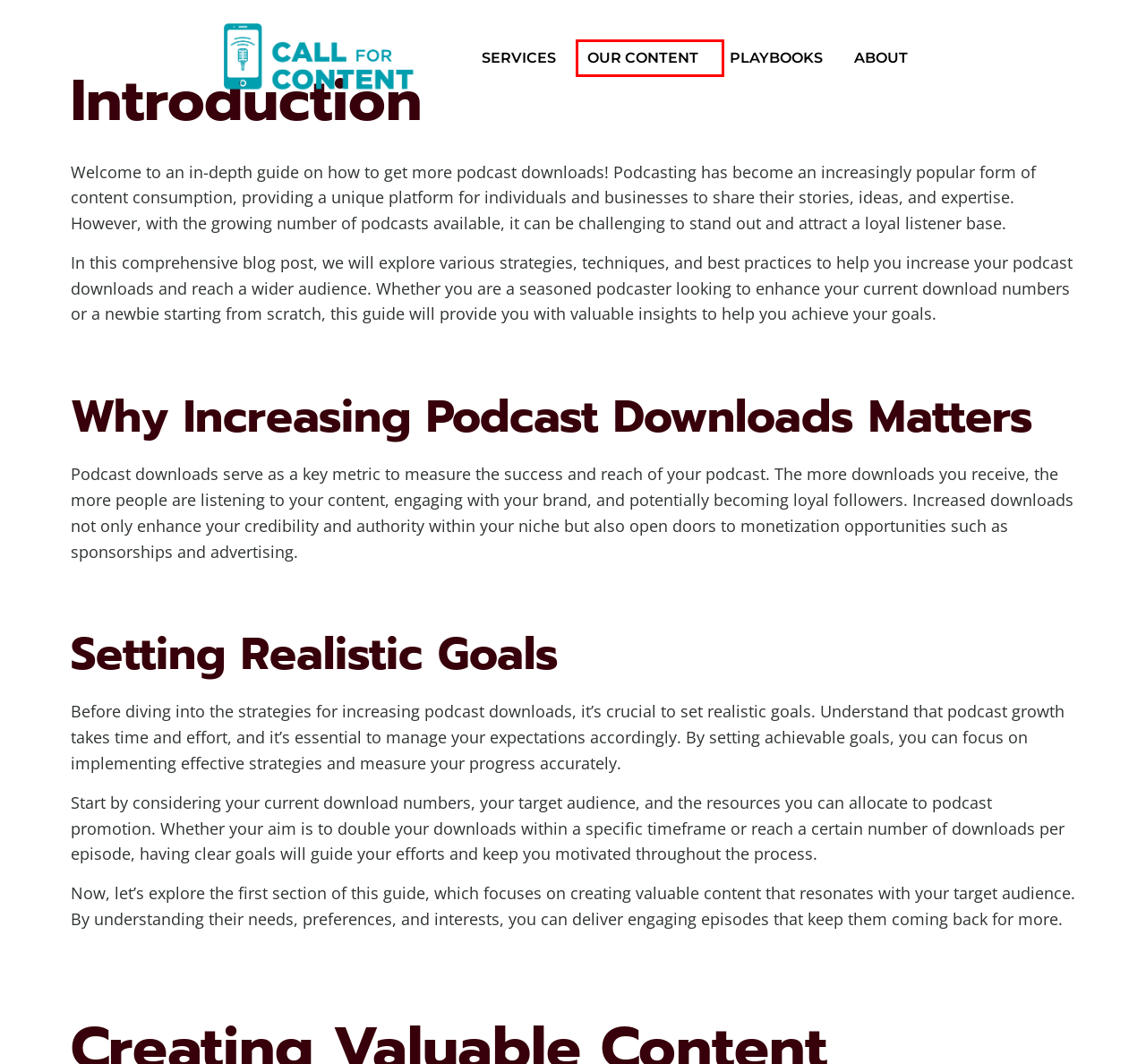You are presented with a screenshot of a webpage containing a red bounding box around a particular UI element. Select the best webpage description that matches the new webpage after clicking the element within the bounding box. Here are the candidates:
A. Podcast Strategy & Growth - Podcasting Business Guides - Call For Content
B. Podcast Marketing Playbooks - Podcasting Business Guides - Call For Content
C. Blog - Podcasting Business Guides - Call For Content
D. where can i listen to emma chamberlain podcast - Podcasting Business Guides - Call For Content
E. Podcast Editing & Production - Podcasting Business Guides - Call For Content
F. Podcast Monetization - Podcasting Business Guides - Call For Content
G. Podcast Guest Booking - Podcasting Business Guides - Call For Content
H. Home - Podcasting Business Guides - Call For Content

C